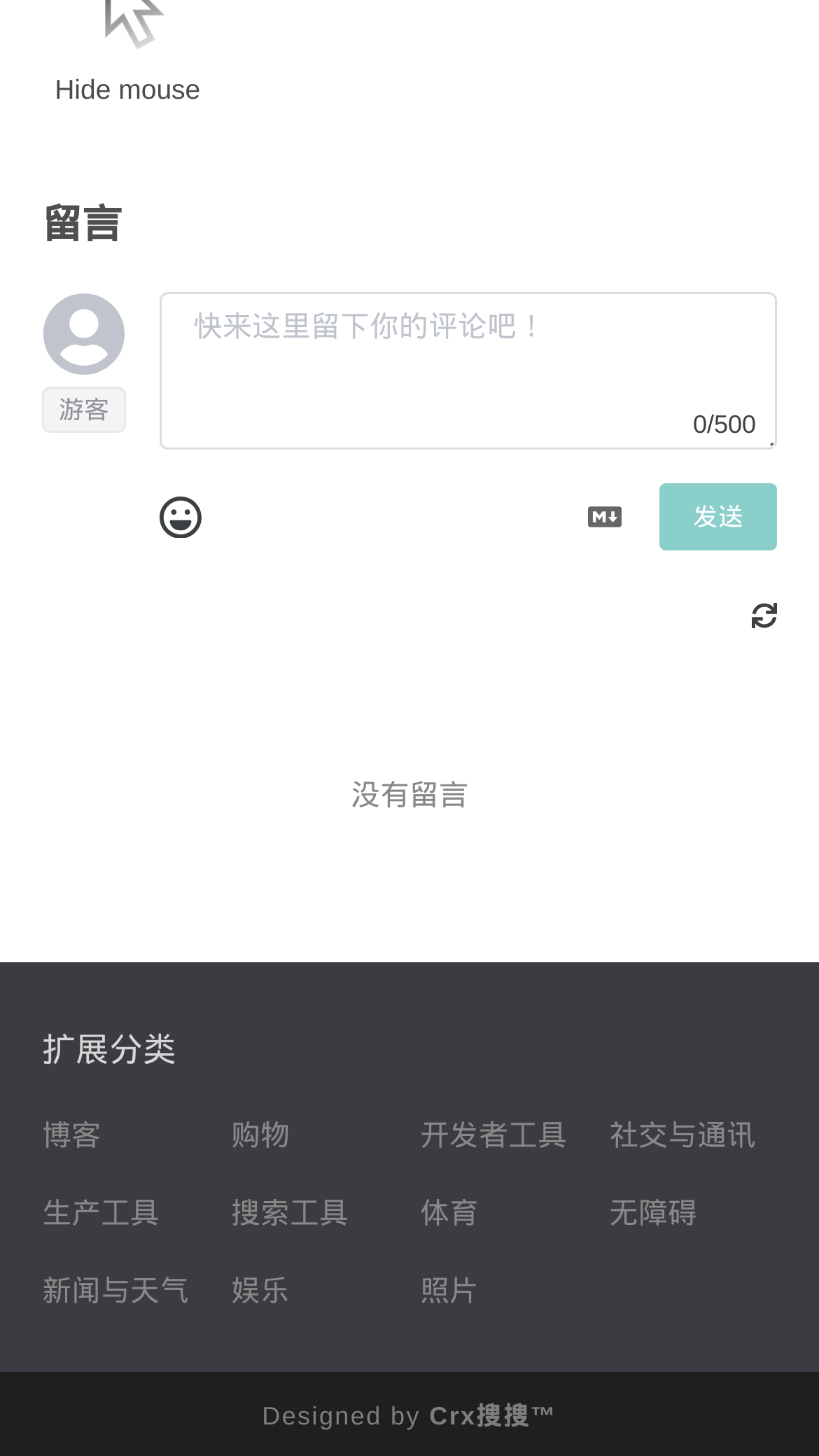Please provide a one-word or phrase answer to the question: 
What is the maximum number of characters allowed in the comment box?

500